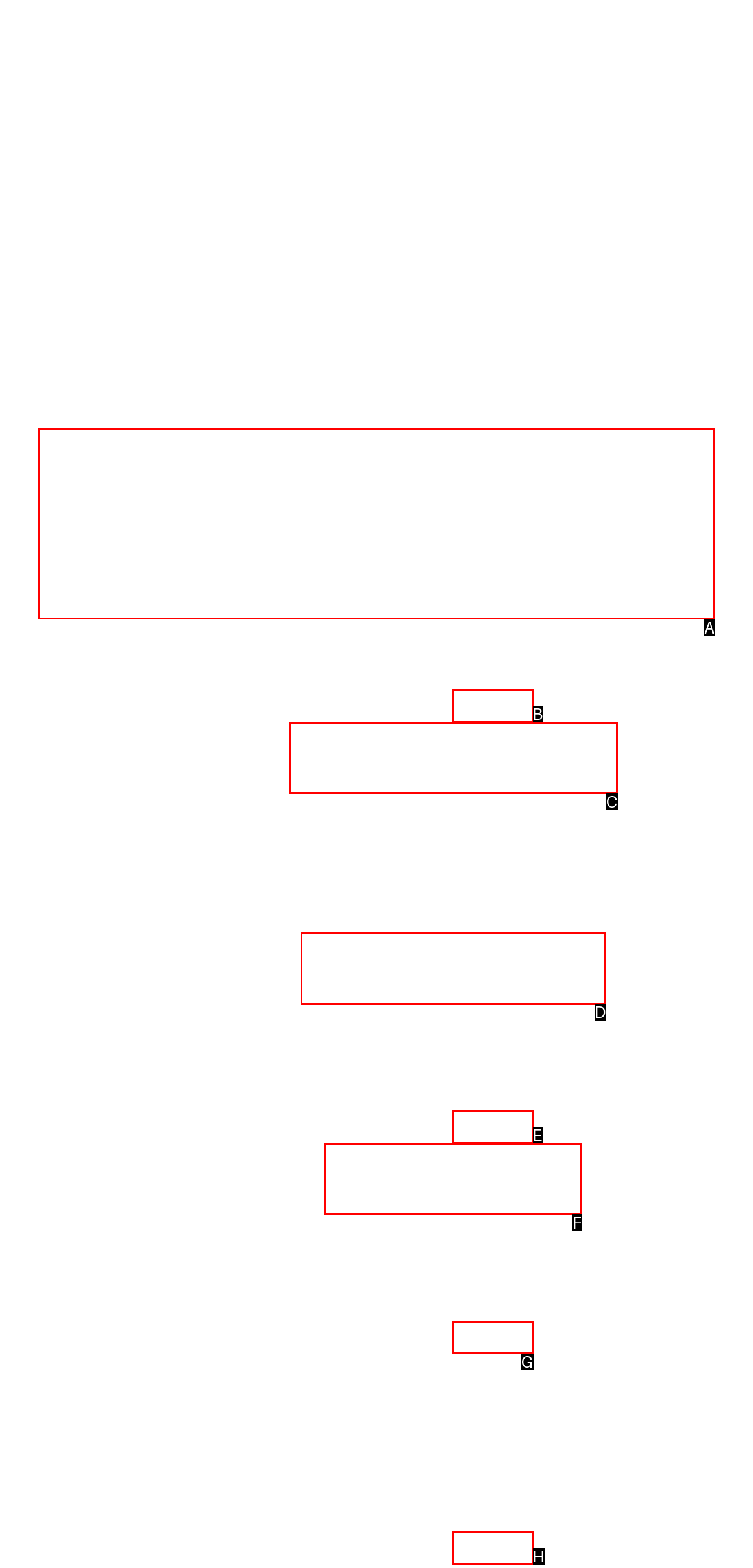For the task: View the article about sad anime movies, specify the letter of the option that should be clicked. Answer with the letter only.

A